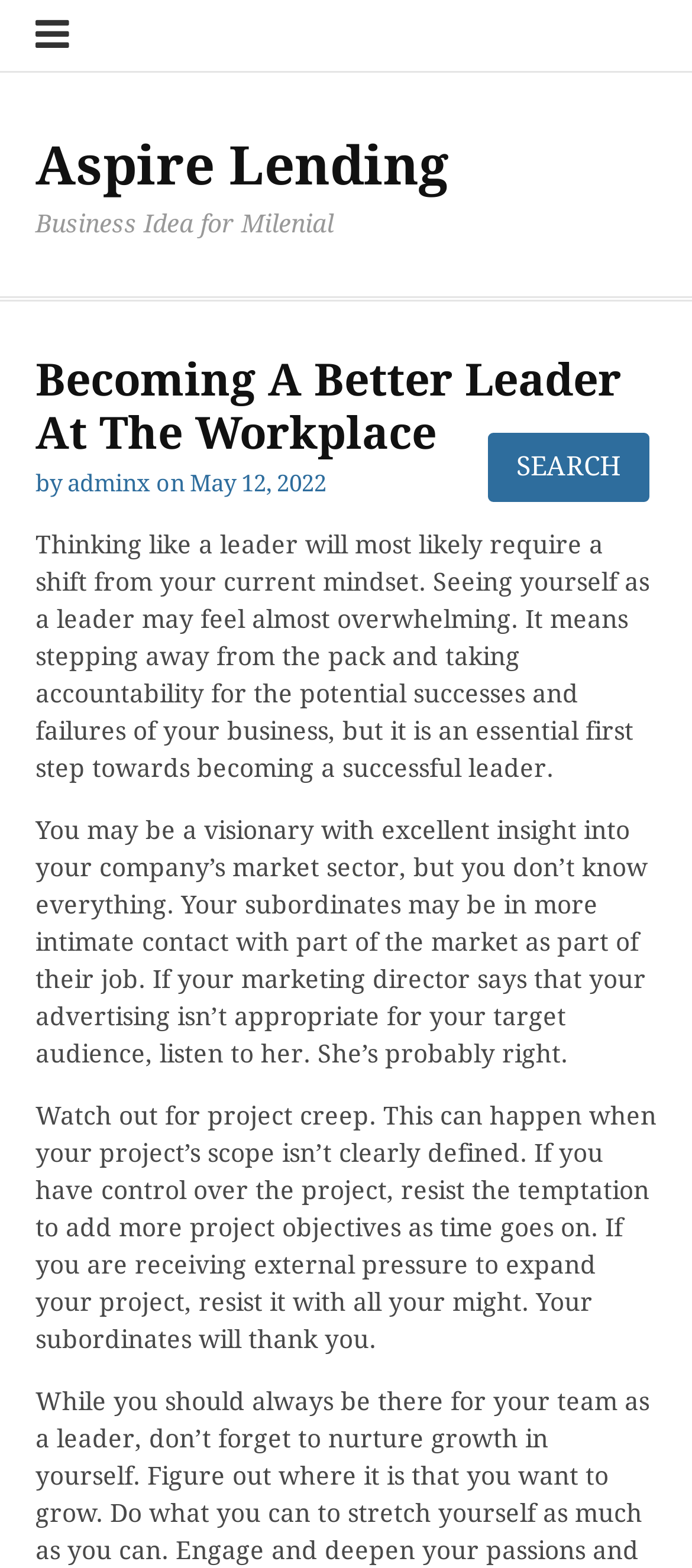Using the given element description, provide the bounding box coordinates (top-left x, top-left y, bottom-right x, bottom-right y) for the corresponding UI element in the screenshot: Aspire Lending

[0.051, 0.086, 0.649, 0.126]